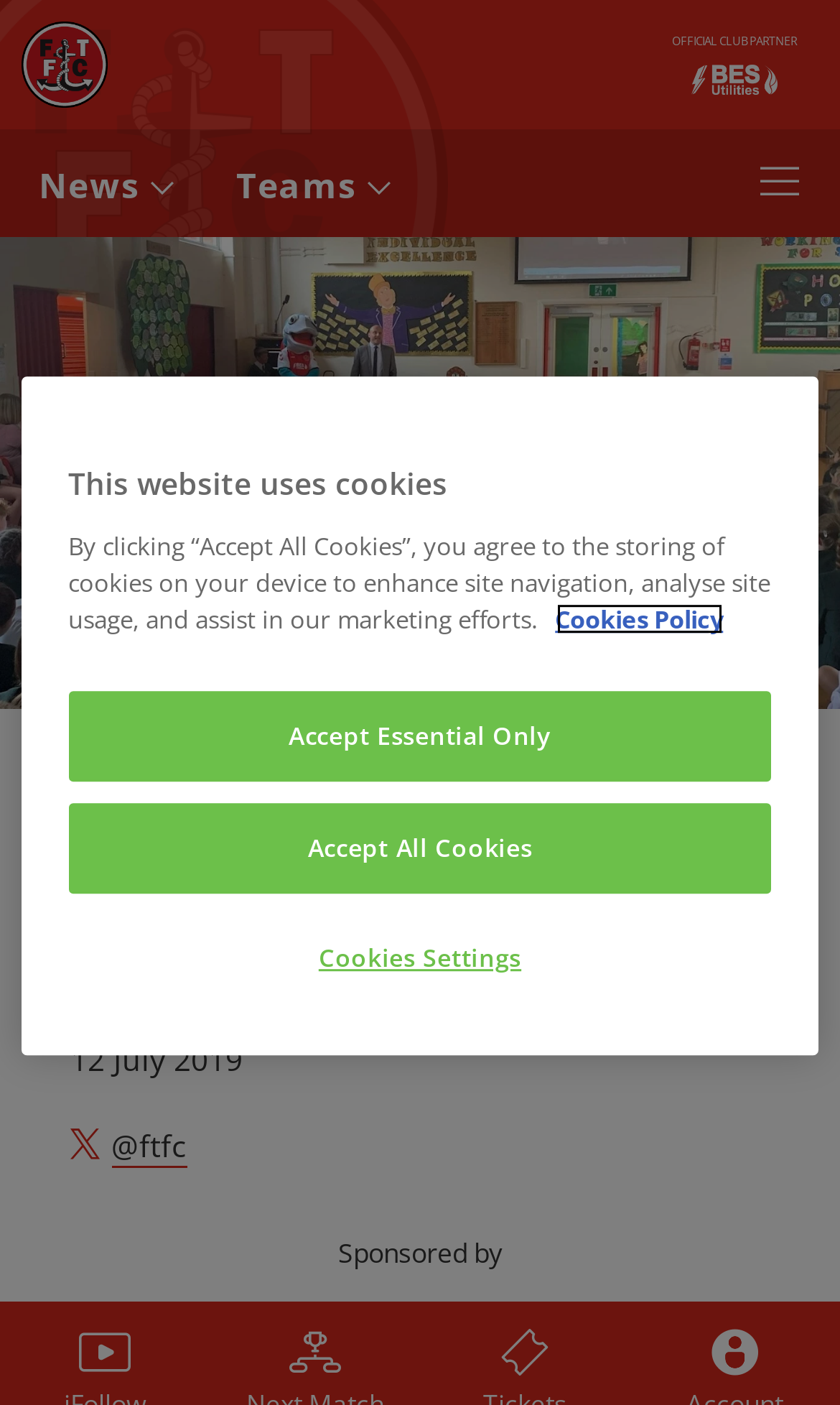Give a one-word or one-phrase response to the question: 
What is the username of the Twitter account?

@ftfc